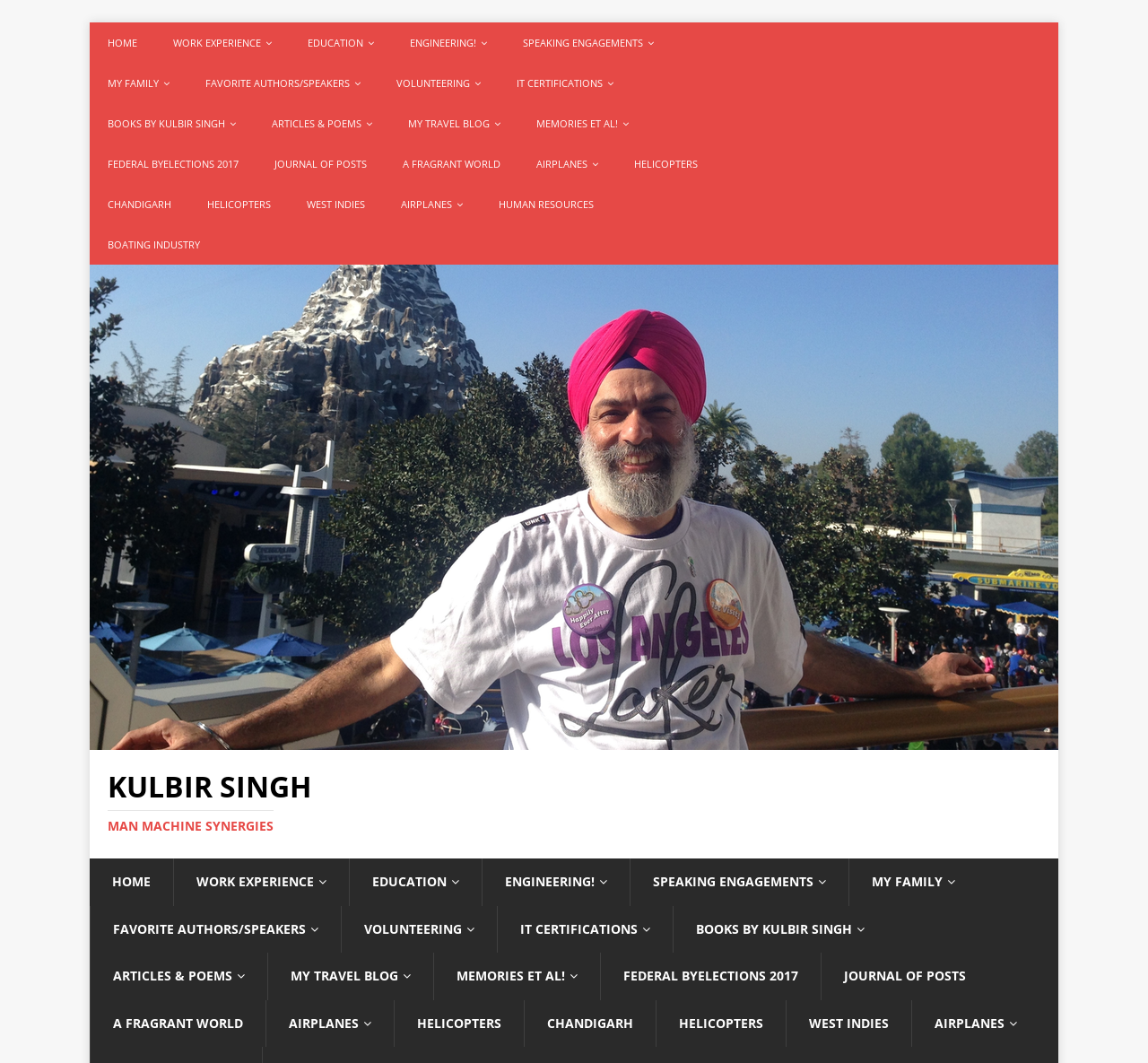Are there any links related to travel on the webpage?
From the image, provide a succinct answer in one word or a short phrase.

Yes